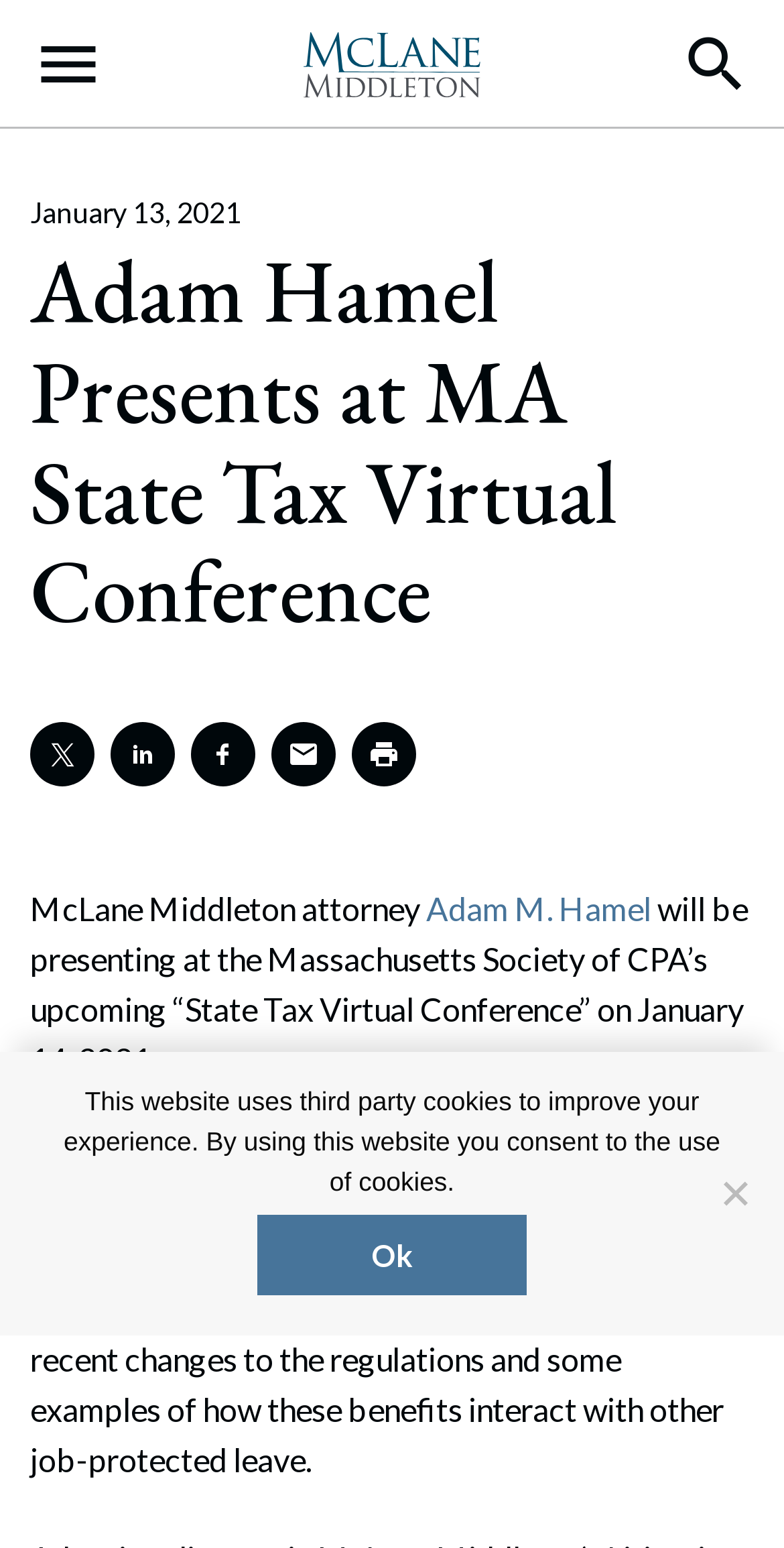Respond with a single word or phrase for the following question: 
What is the name of the law firm mentioned on the webpage?

McLane Middleton